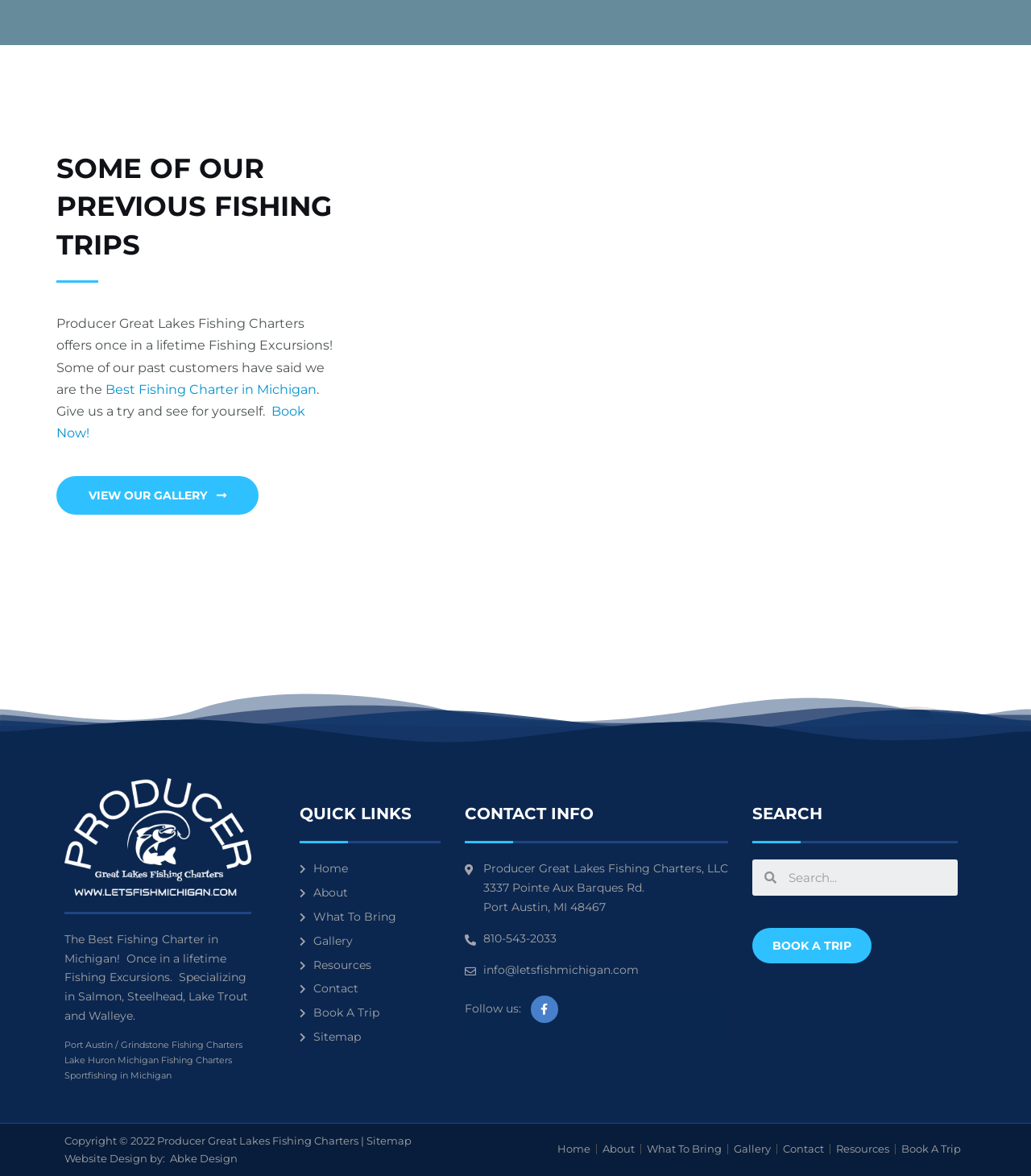What is the address of the charter company?
Based on the content of the image, thoroughly explain and answer the question.

The address of the charter company can be found in the contact information section at the bottom of the webpage, which lists the address as 3337 Pointe Aux Barques Rd. Port Austin, MI 48467.